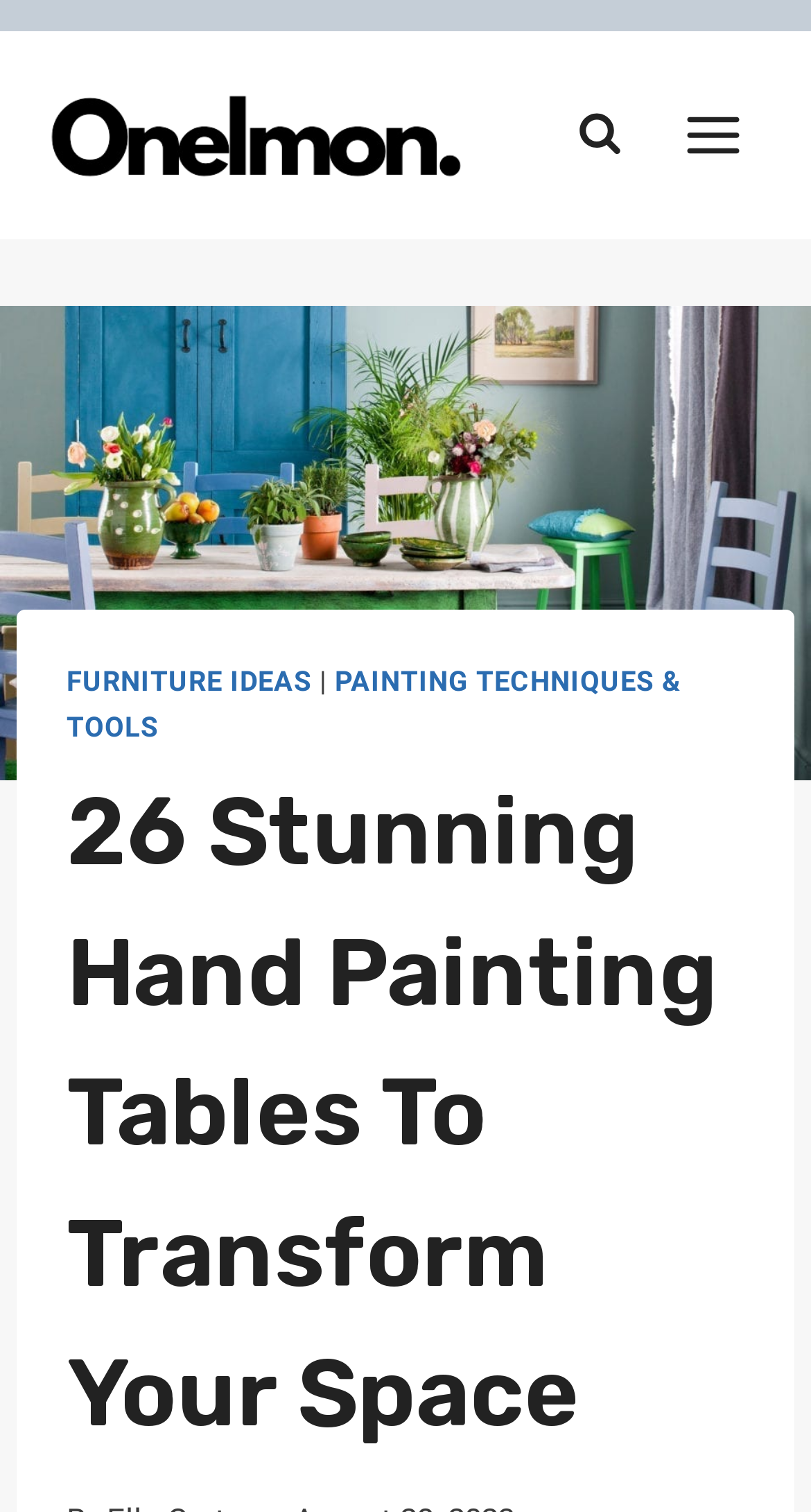Give a succinct answer to this question in a single word or phrase: 
Is the search form expanded by default?

No